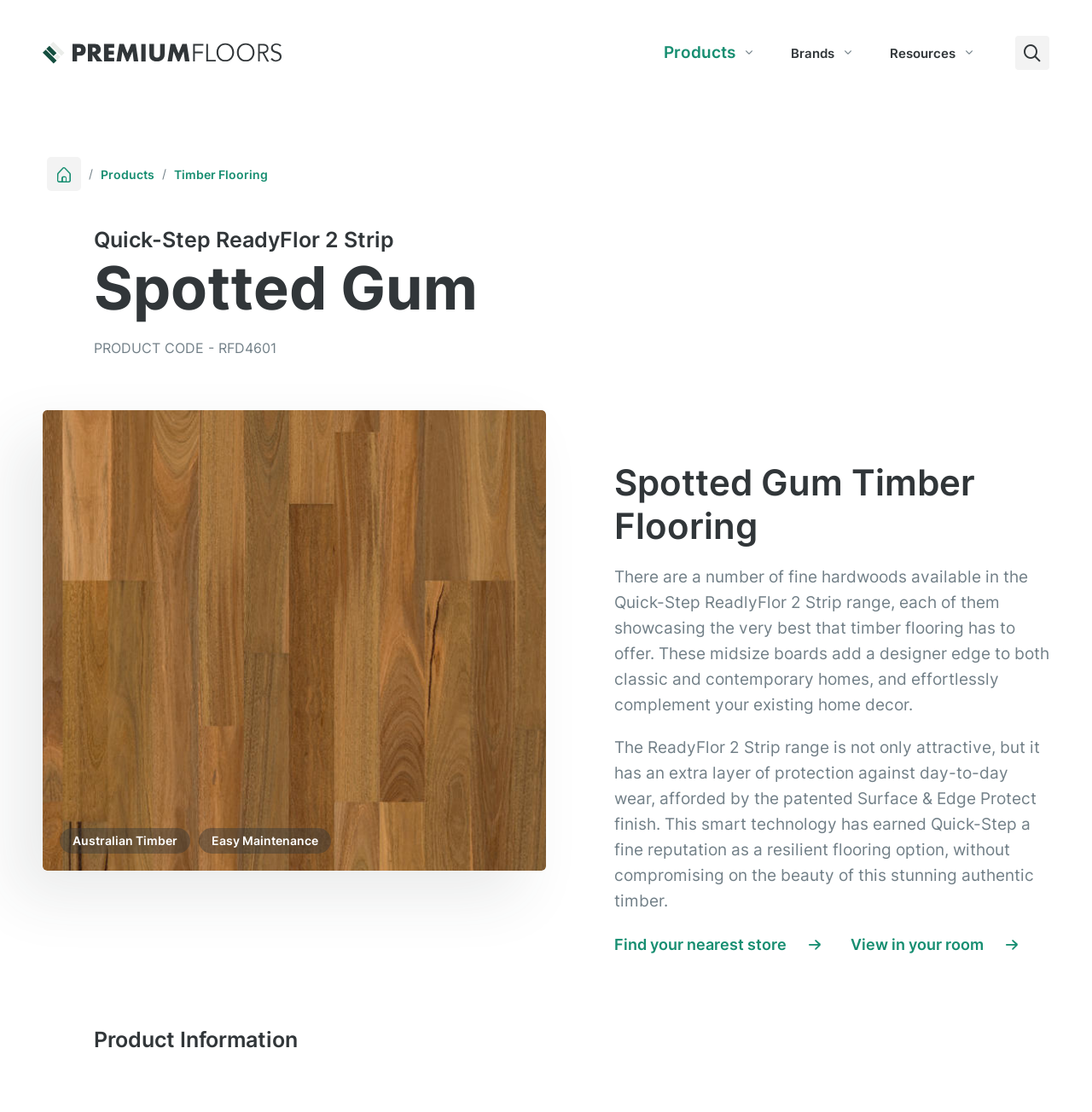Identify and provide the bounding box coordinates of the UI element described: "Home". The coordinates should be formatted as [left, top, right, bottom], with each number being a float between 0 and 1.

[0.043, 0.141, 0.074, 0.172]